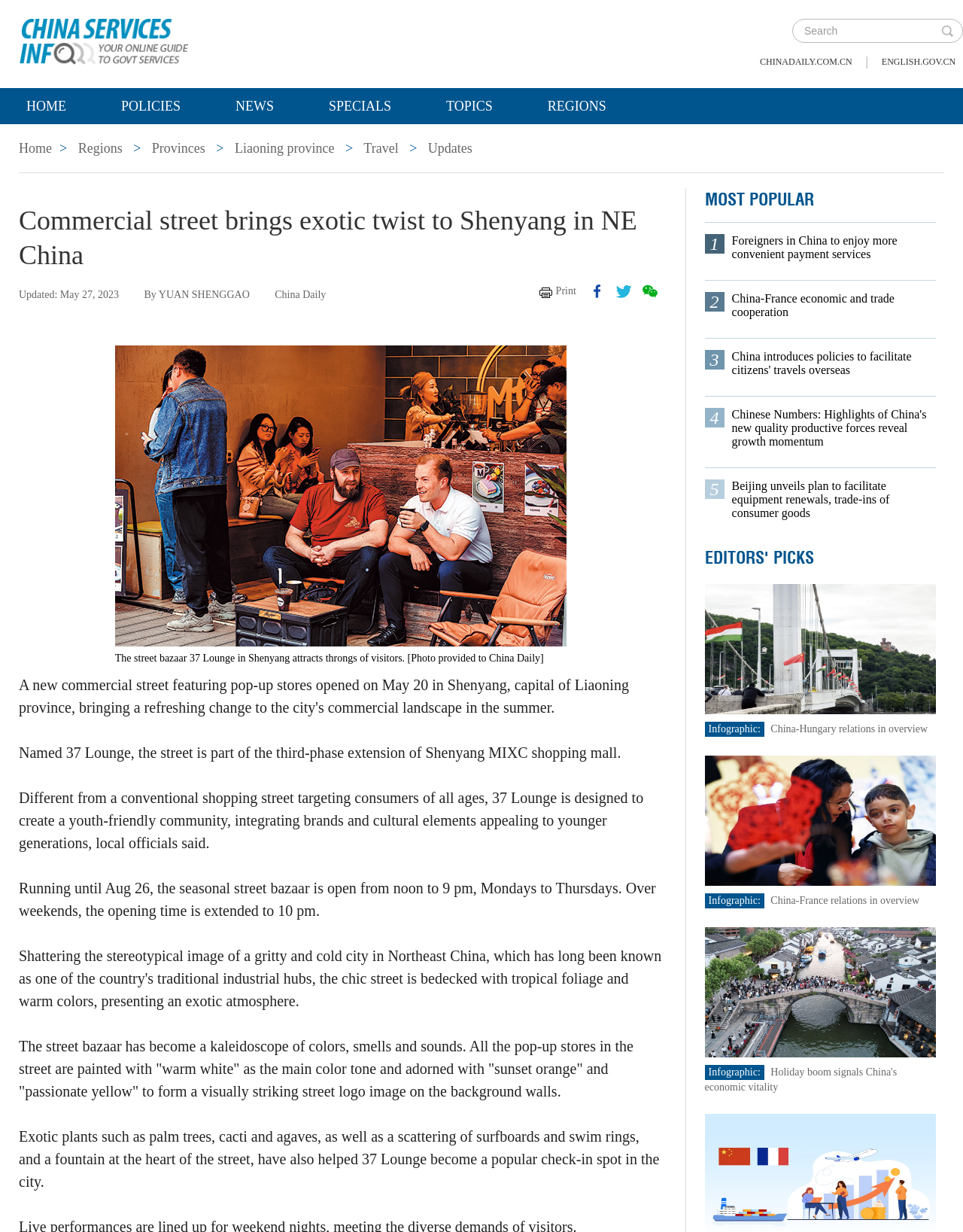Respond to the question below with a single word or phrase:
What is the name of the shopping mall where 37 Lounge is located?

Shenyang MIXC